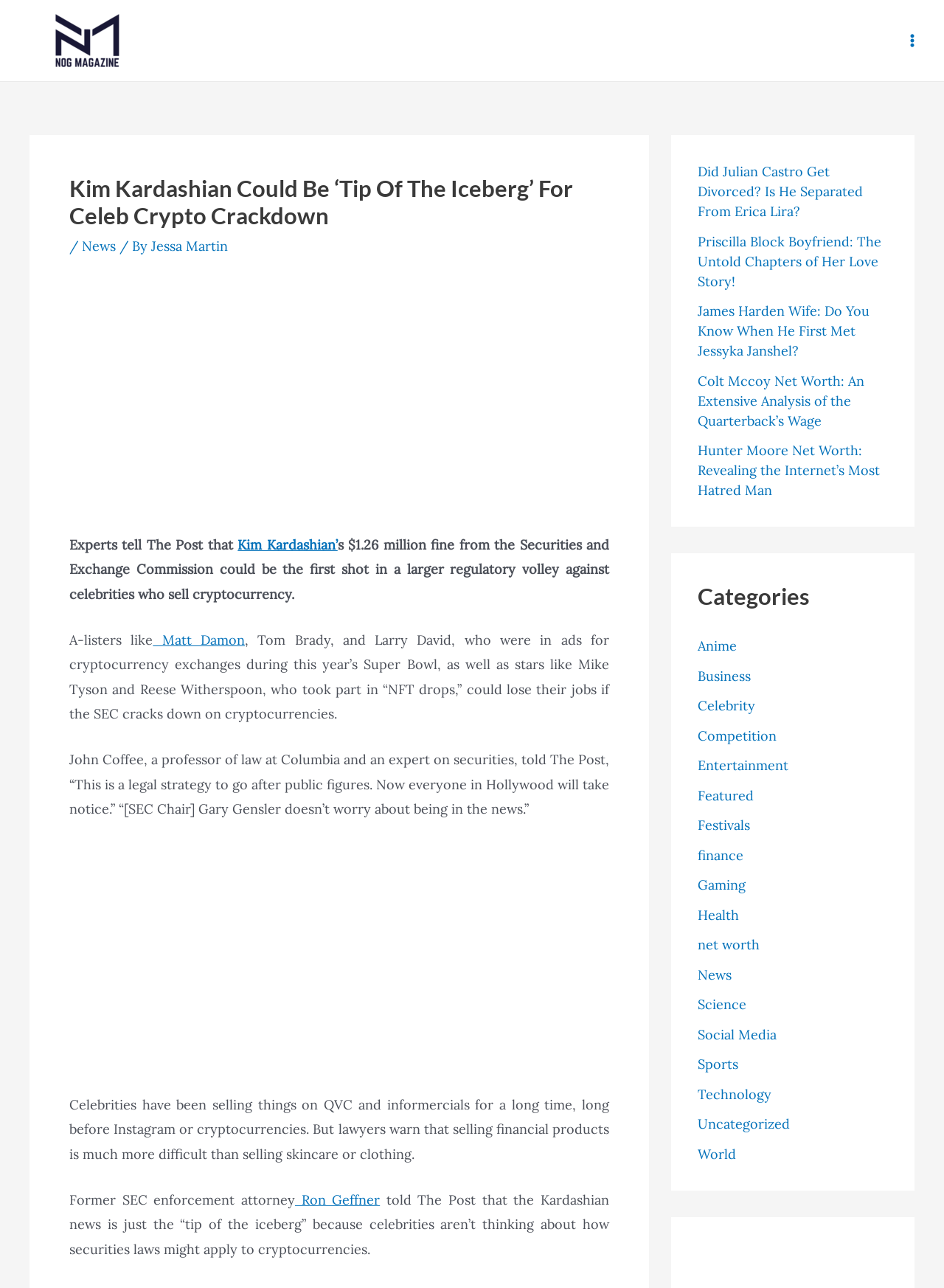What is the topic of the article?
Give a detailed explanation using the information visible in the image.

The article discusses Kim Kardashian's fine from the Securities and Exchange Commission and how it may be the first step in a larger regulatory crackdown on celebrities who sell cryptocurrency, indicating that the topic of the article is the intersection of celebrities and cryptocurrency.